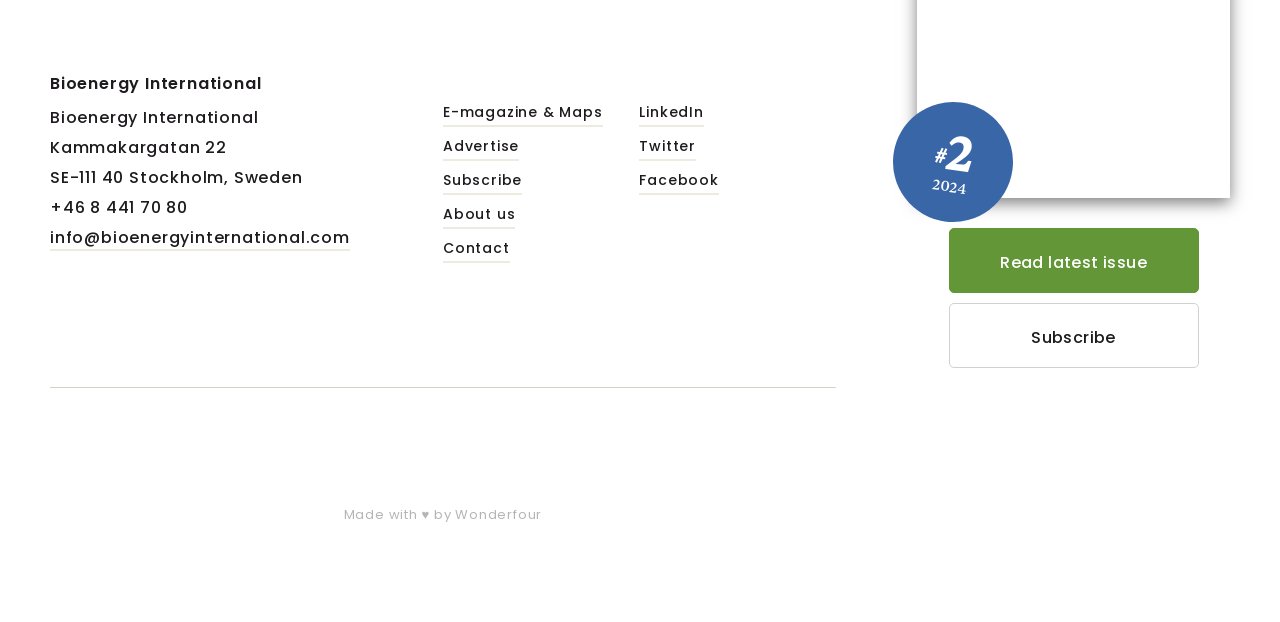How many social media links are available?
Please provide a detailed answer to the question.

There are three social media links available on the webpage, which are LinkedIn, Twitter, and Facebook, located at the middle-right section of the webpage.